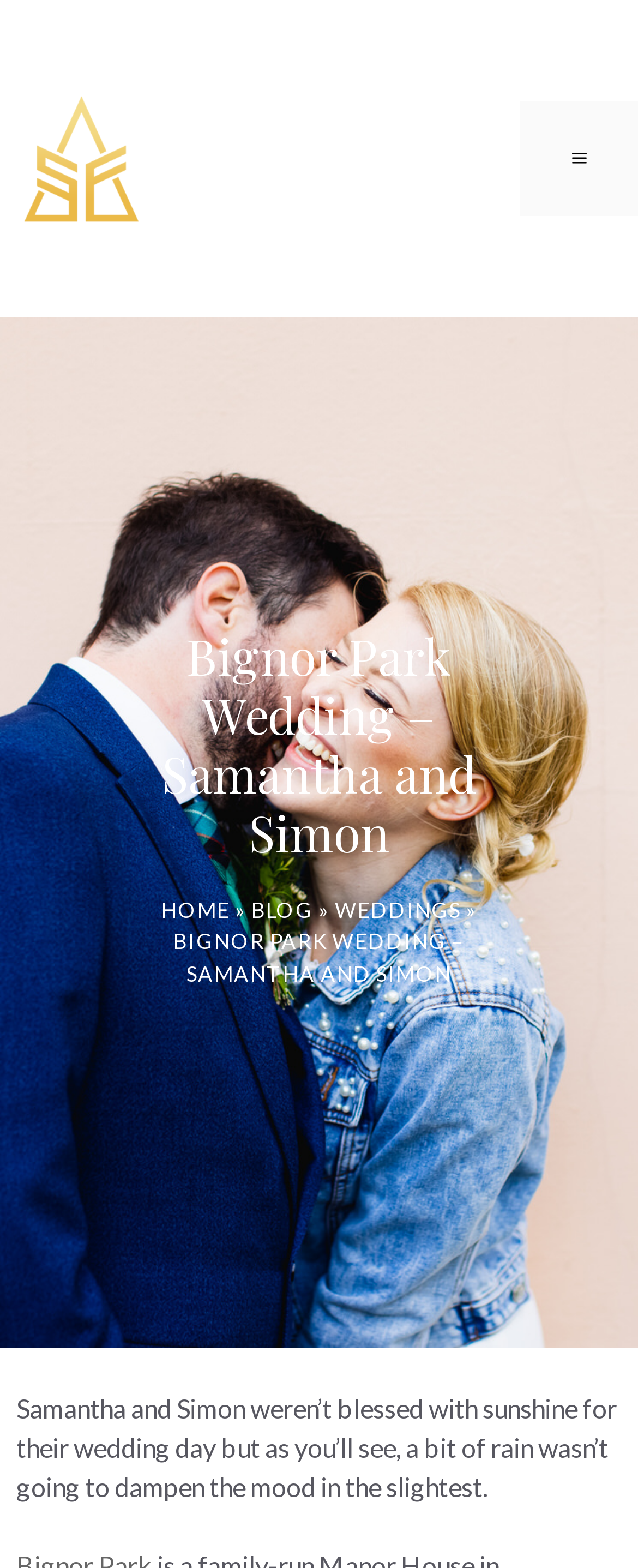Based on what you see in the screenshot, provide a thorough answer to this question: What was the weather like on Samantha and Simon's wedding day?

I found this answer by reading the text 'Samantha and Simon weren’t blessed with sunshine for their wedding day but as you’ll see, a bit of rain wasn’t going to dampen the mood in the slightest.' which explicitly mentions that it was a rainy day.